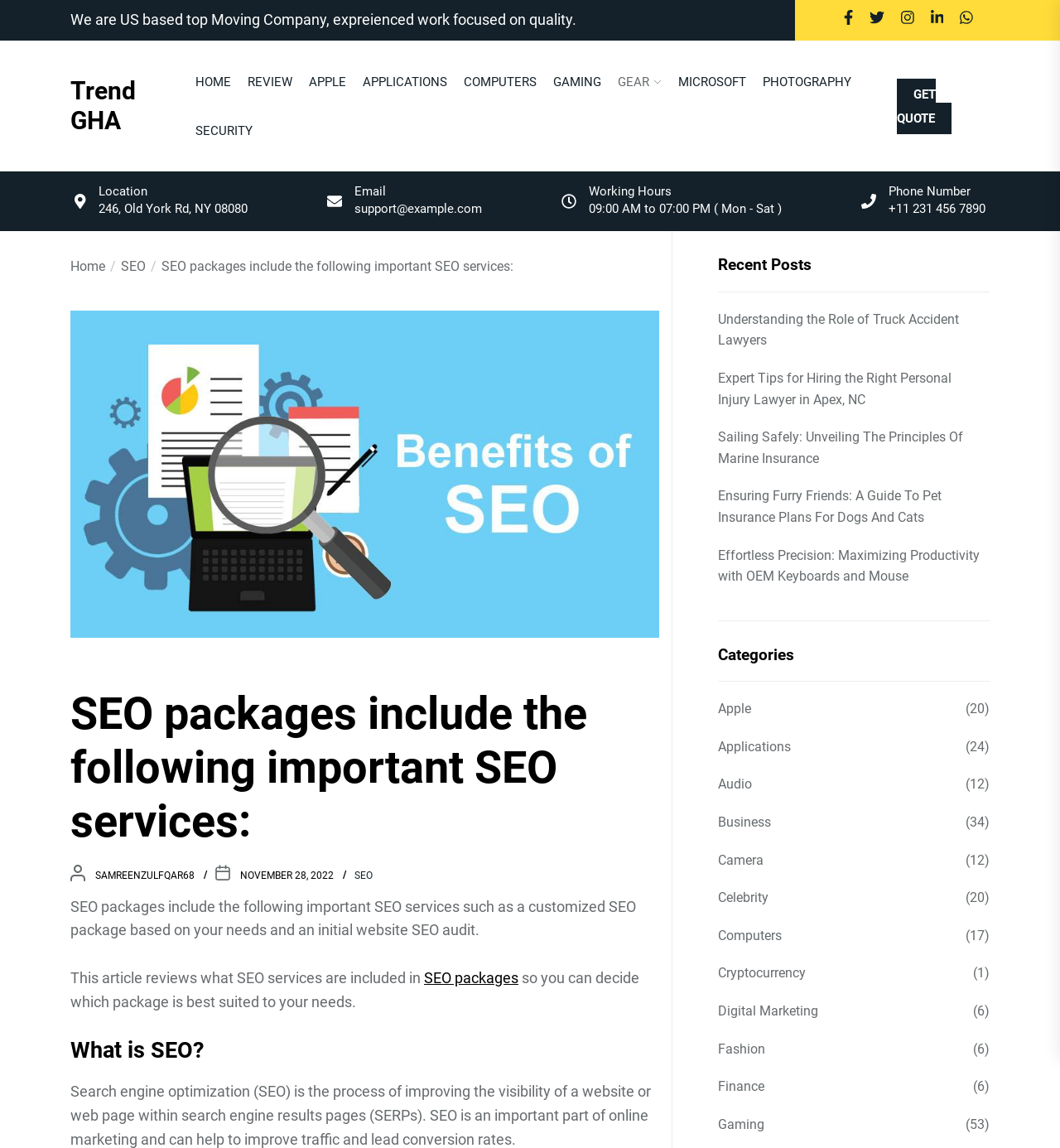Please locate the bounding box coordinates of the region I need to click to follow this instruction: "Check the 'Recent Posts'".

[0.677, 0.223, 0.934, 0.255]